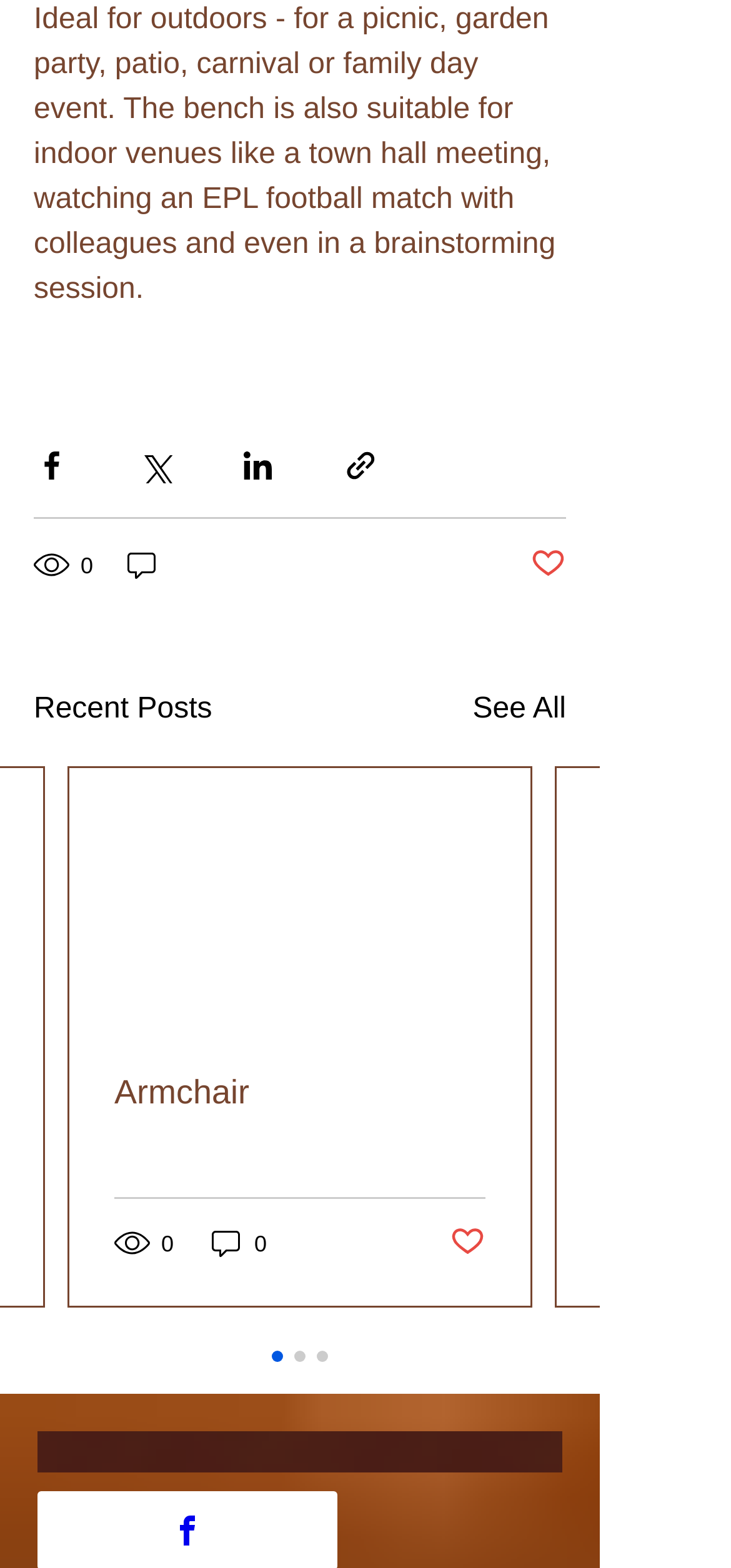Can the post be liked?
Analyze the screenshot and provide a detailed answer to the question.

The button with the text 'Post not marked as liked' is present on the webpage, indicating that the post can be liked by users.